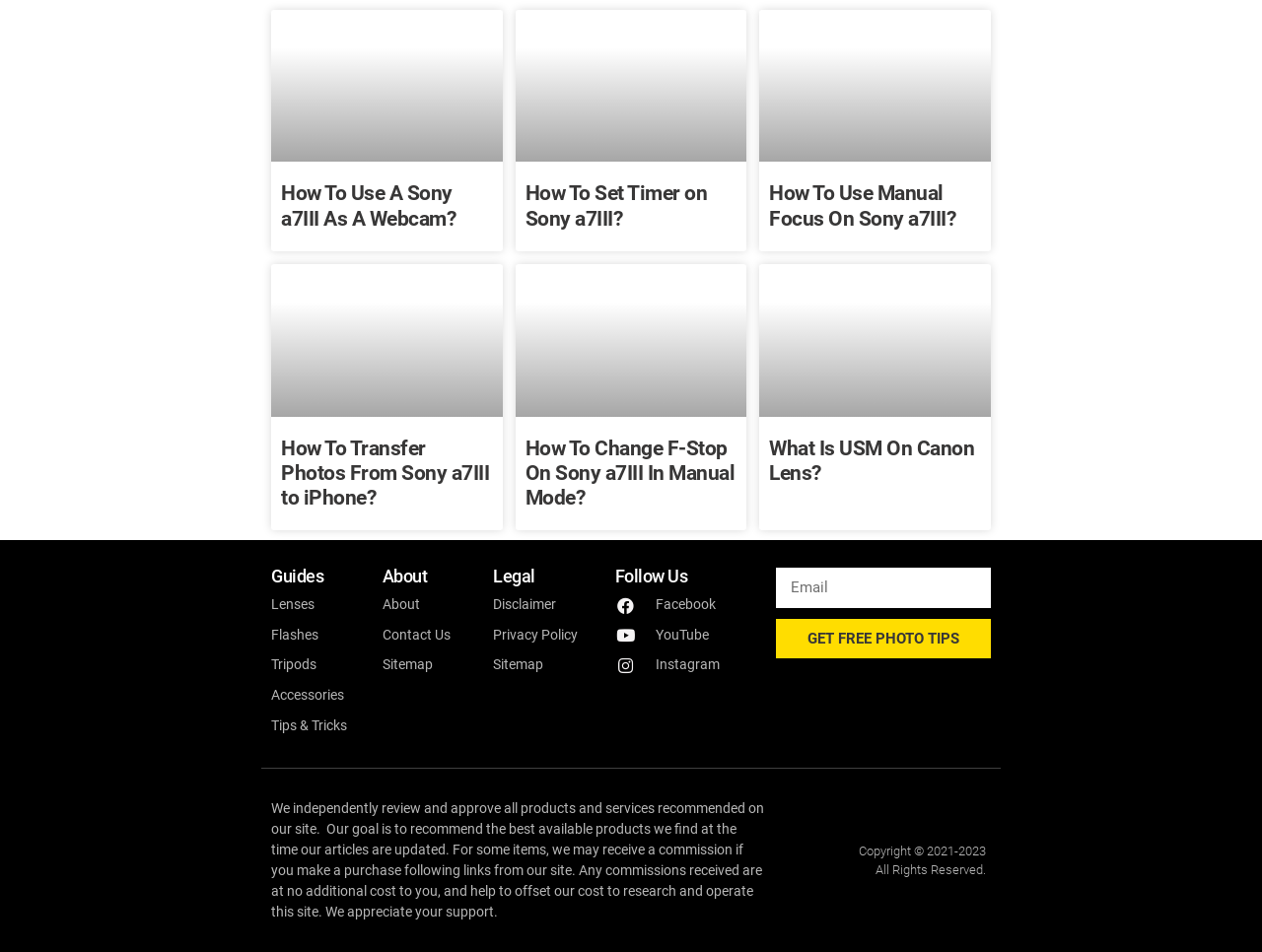Pinpoint the bounding box coordinates of the element that must be clicked to accomplish the following instruction: "Enter email address". The coordinates should be in the format of four float numbers between 0 and 1, i.e., [left, top, right, bottom].

[0.615, 0.597, 0.785, 0.639]